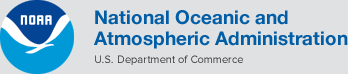What does the wave in the logo symbolize?
Analyze the image and deliver a detailed answer to the question.

The stylized depiction of a white wave overlaid on a blue circle in the NOAA logo symbolizes the agency's commitment to understanding and predicting changes in the Earth's environment, which is a key aspect of its mission.